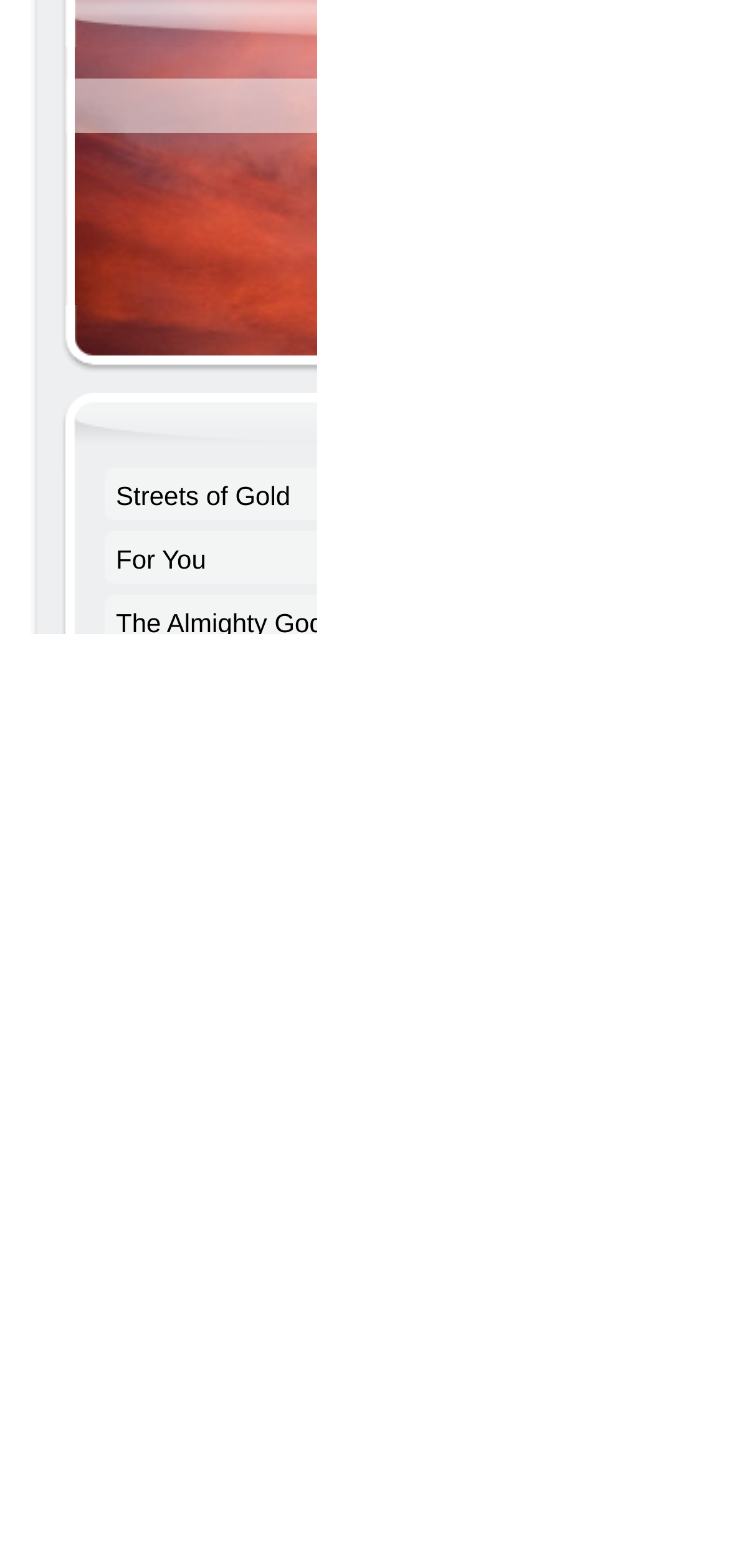Please mark the clickable region by giving the bounding box coordinates needed to complete this instruction: "Click on Streets of Gold".

[0.141, 0.298, 0.759, 0.339]